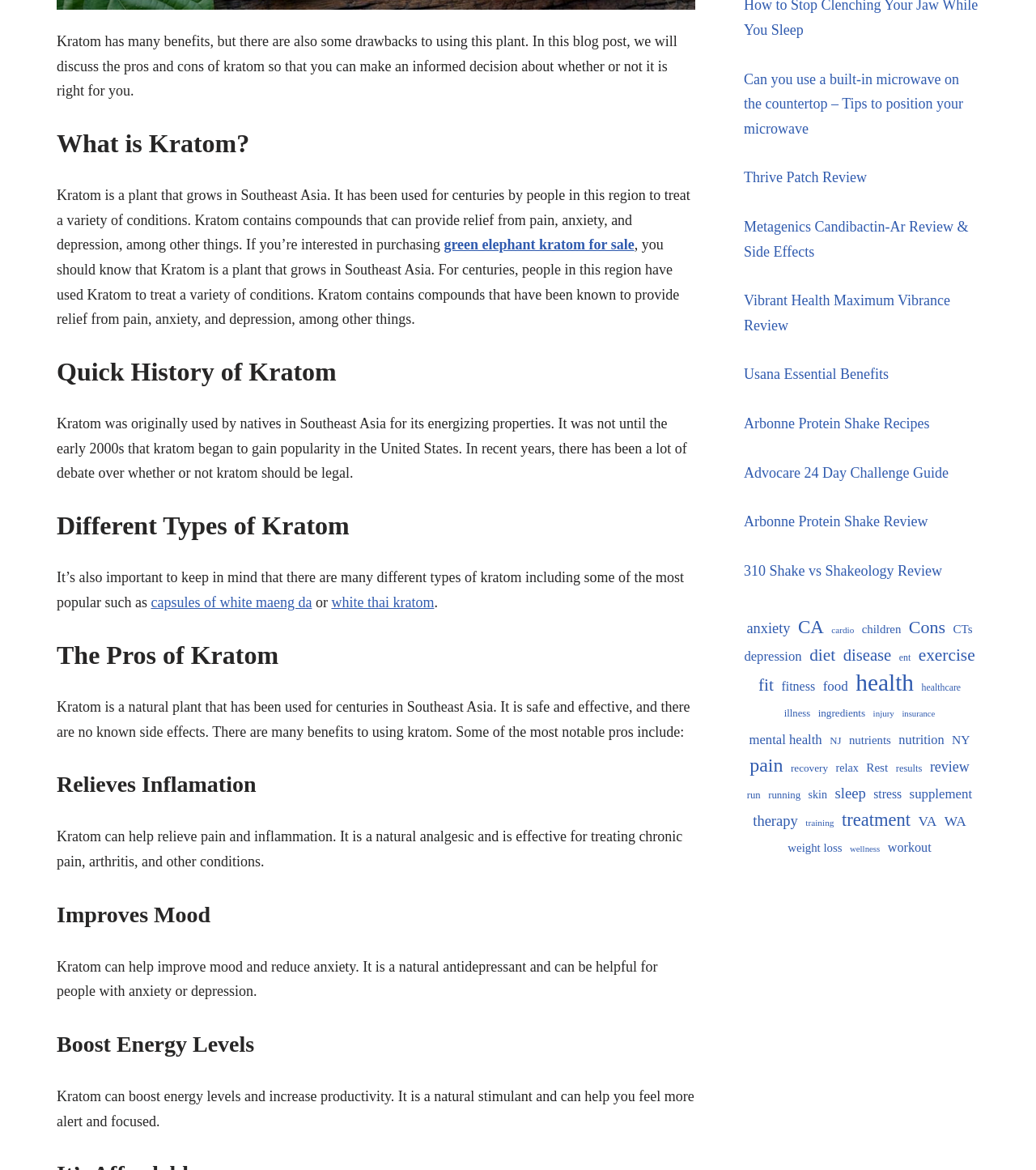Given the description of the UI element: "alt="Miracle Whip Vs Mayo"", predict the bounding box coordinates in the form of [left, top, right, bottom], with each value being a float between 0 and 1.

None